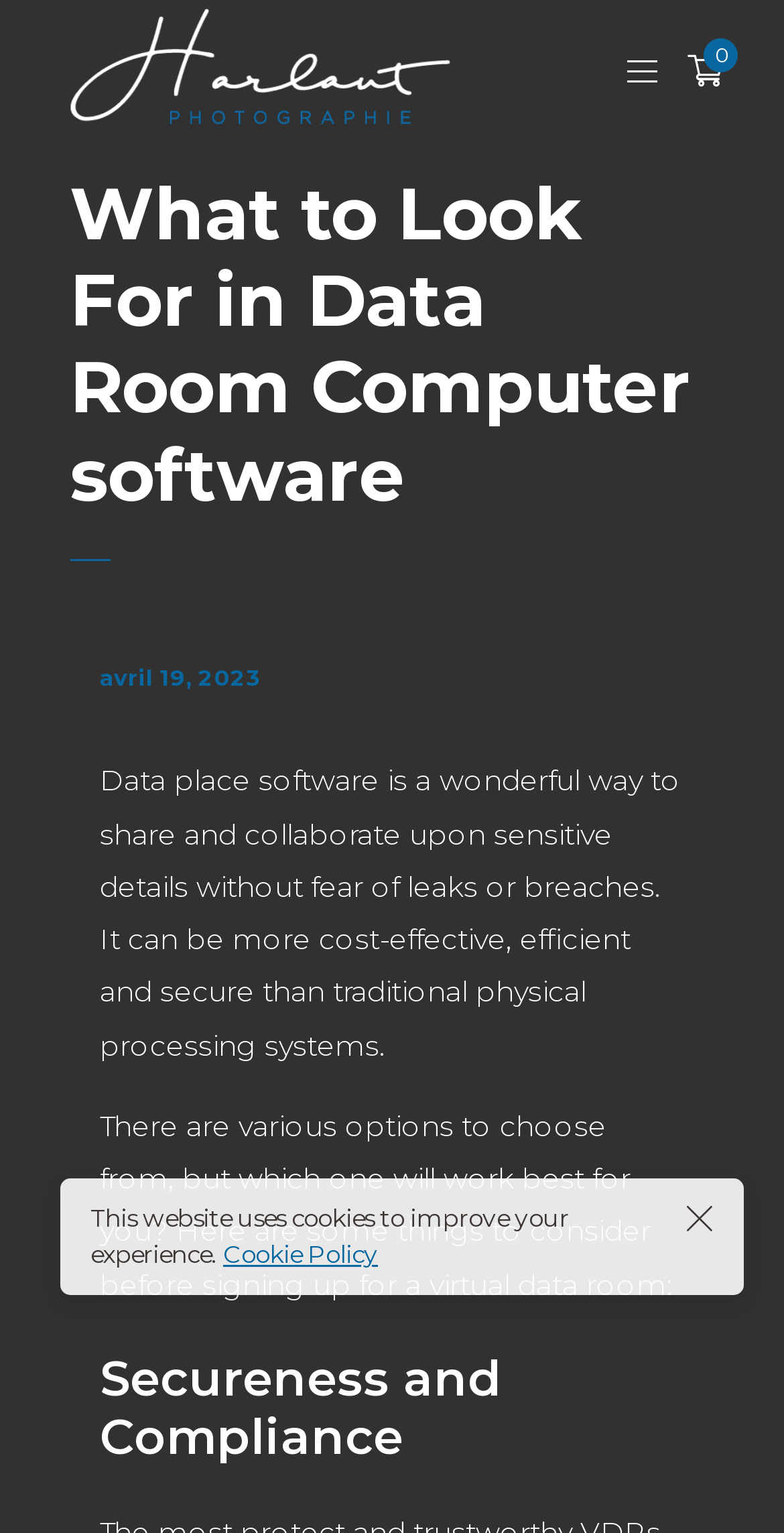Identify and provide the main heading of the webpage.

What to Look For in Data Room Computer software